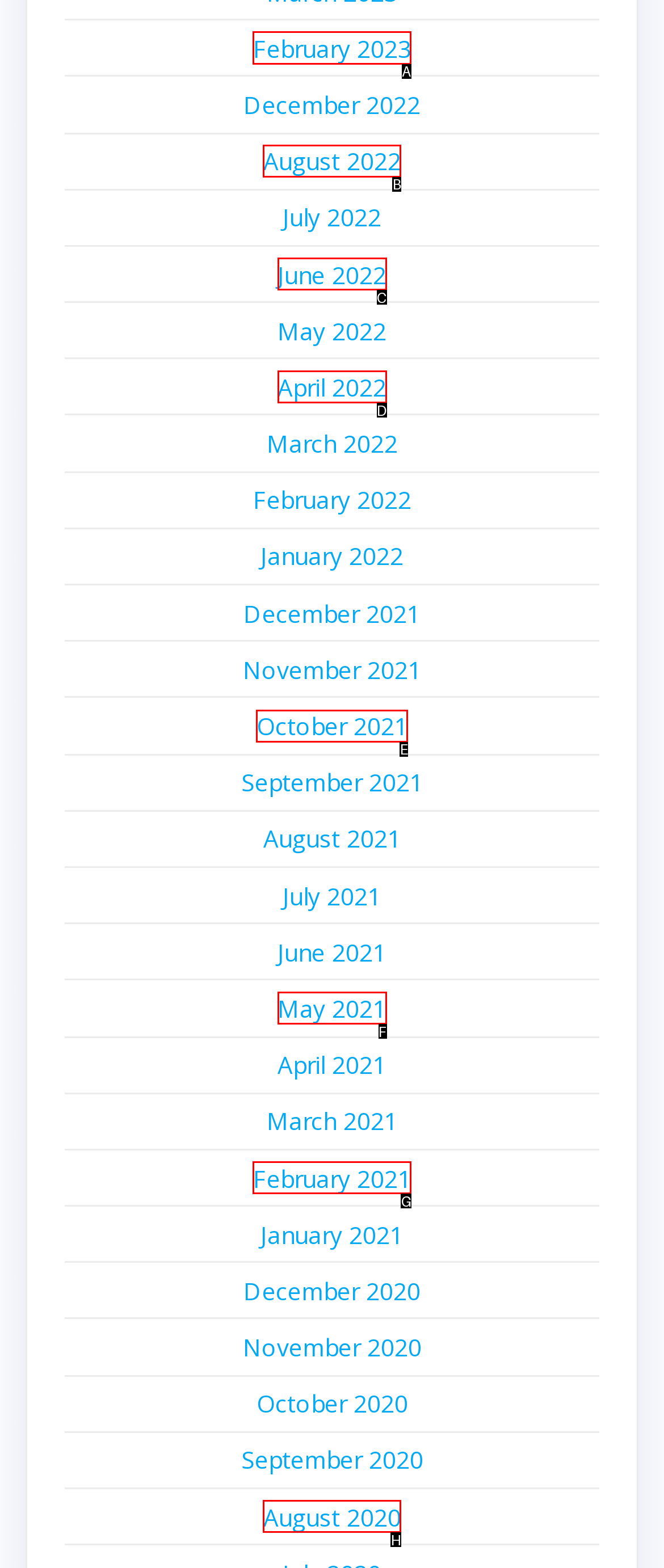Identify the HTML element to click to execute this task: view February 2023 Respond with the letter corresponding to the proper option.

A